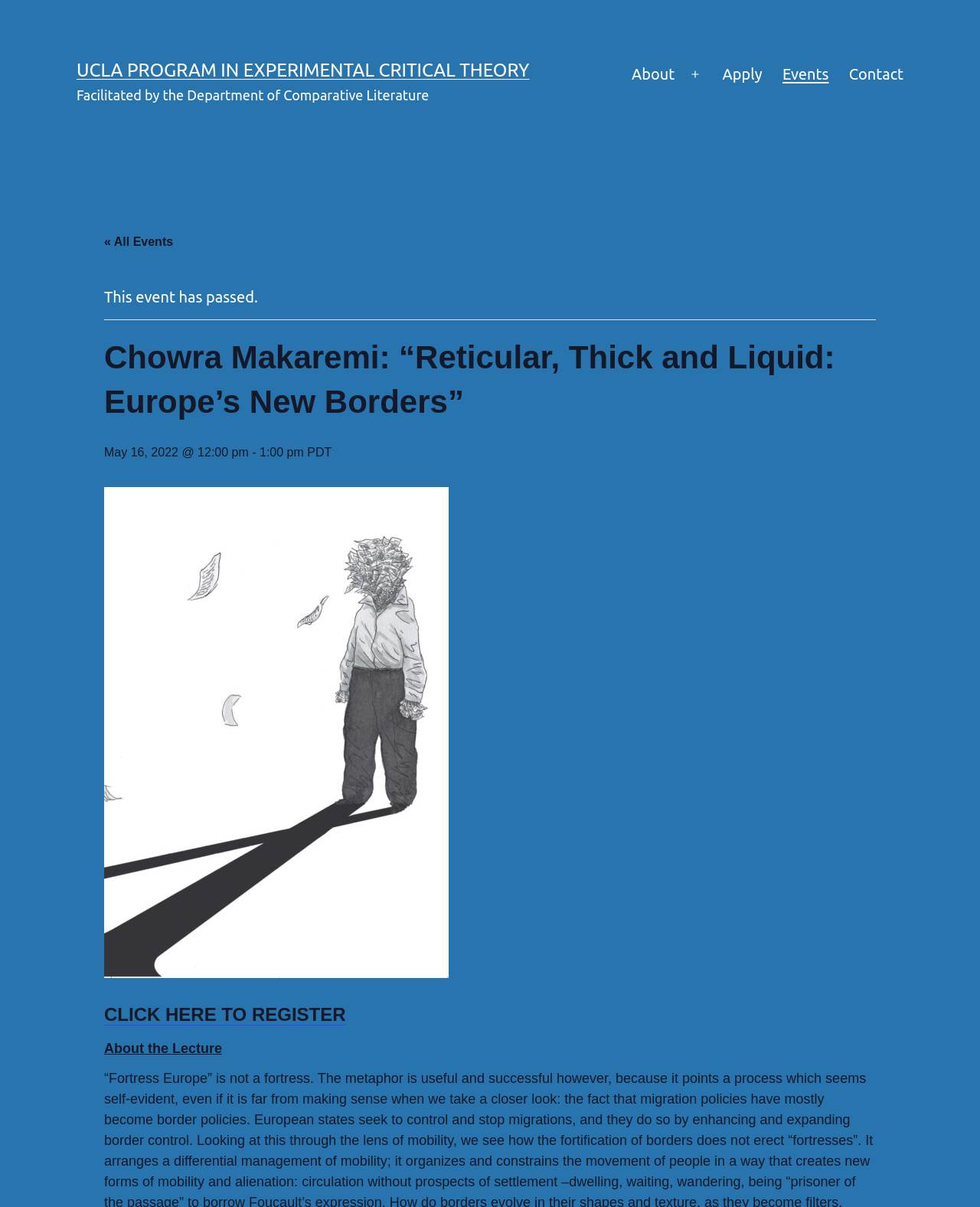Determine the coordinates of the bounding box for the clickable area needed to execute this instruction: "Click UCLA PROGRAM IN EXPERIMENTAL CRITICAL THEORY".

[0.078, 0.049, 0.54, 0.067]